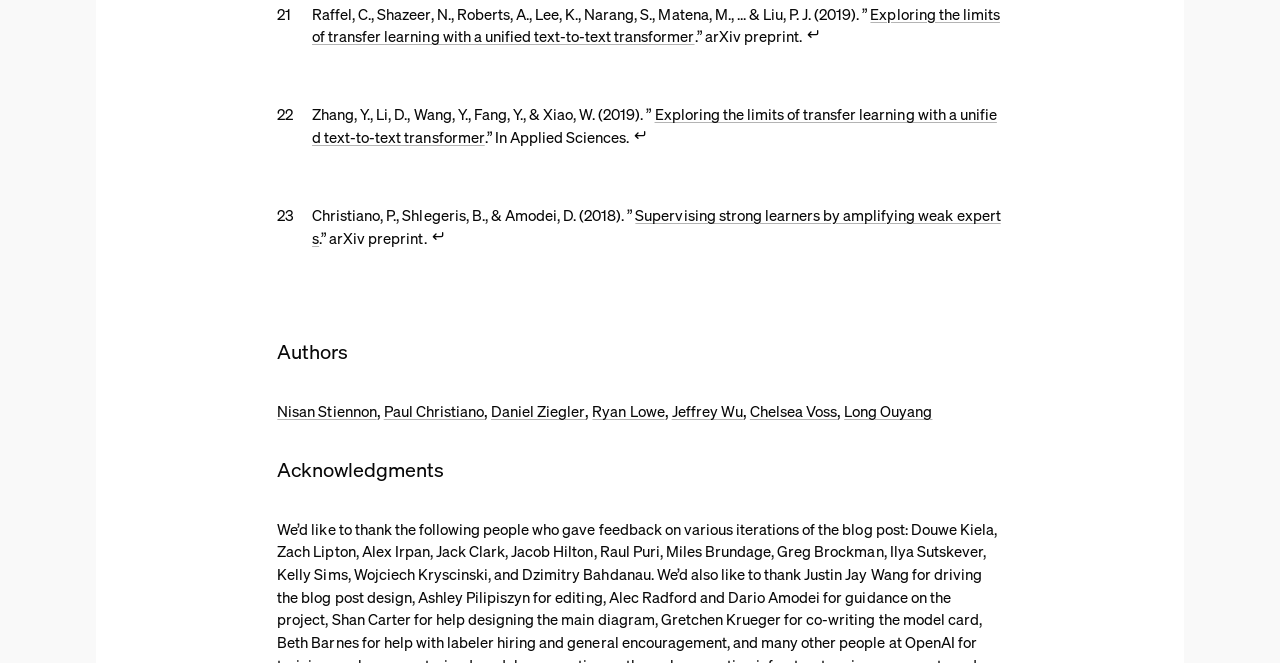Please determine the bounding box of the UI element that matches this description: Terms of use. The coordinates should be given as (top-left x, top-left y, bottom-right x, bottom-right y), with all values between 0 and 1.

[0.762, 0.627, 0.828, 0.662]